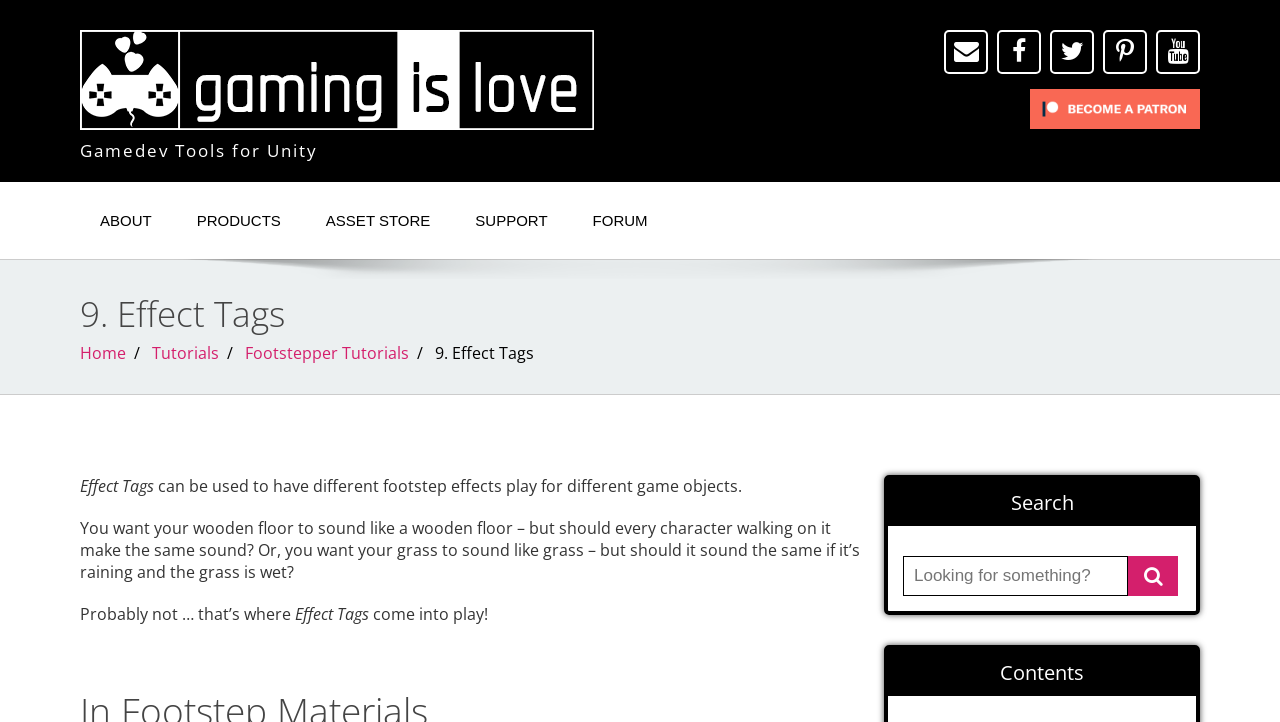Determine the bounding box coordinates of the region I should click to achieve the following instruction: "Search for something". Ensure the bounding box coordinates are four float numbers between 0 and 1, i.e., [left, top, right, bottom].

[0.705, 0.77, 0.881, 0.825]